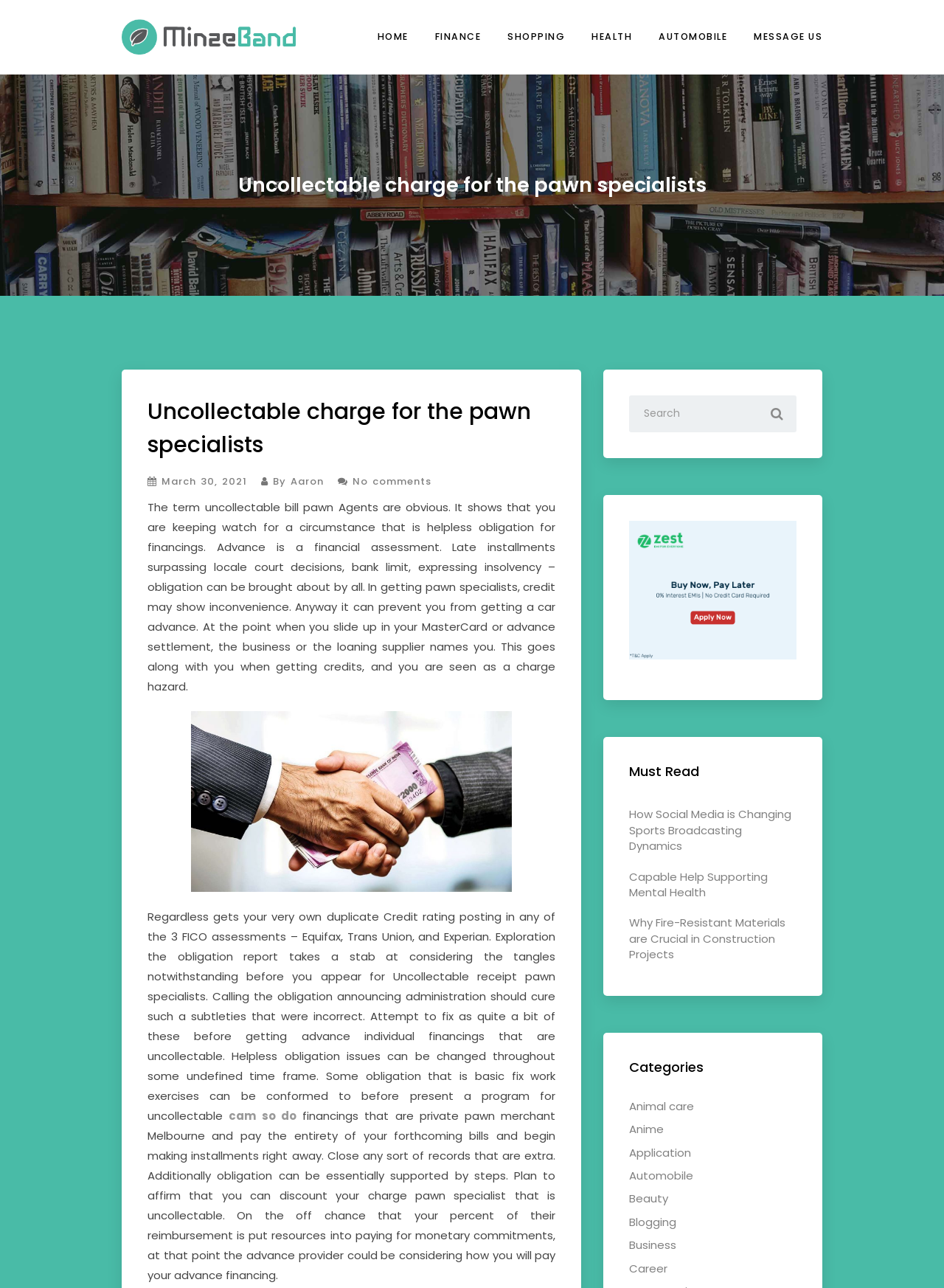Bounding box coordinates should be in the format (top-left x, top-left y, bottom-right x, bottom-right y) and all values should be floating point numbers between 0 and 1. Determine the bounding box coordinate for the UI element described as: Home

[0.396, 0.014, 0.436, 0.044]